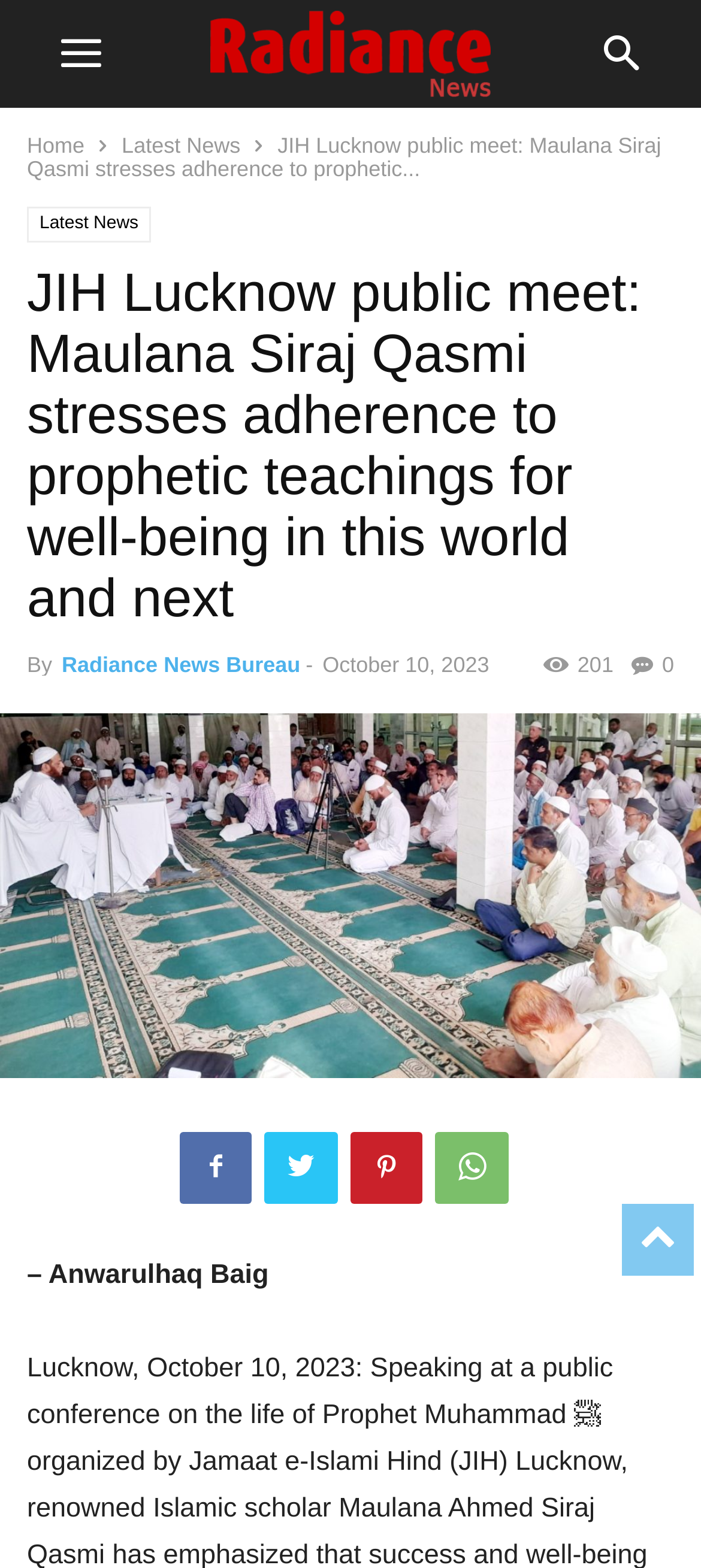Please locate the bounding box coordinates of the element that should be clicked to achieve the given instruction: "share this article".

[0.901, 0.416, 0.962, 0.432]